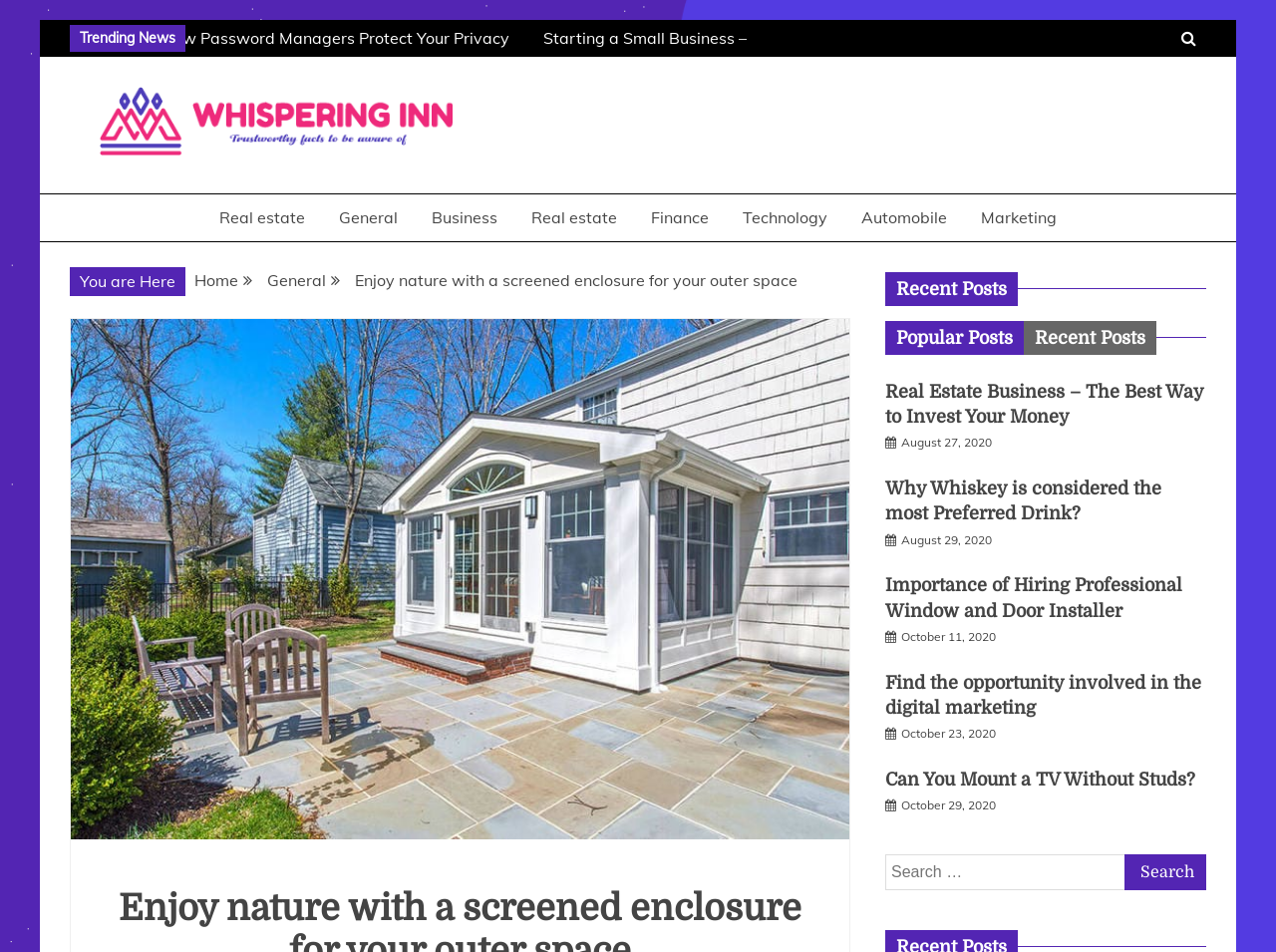Identify the bounding box of the HTML element described as: "parent_node: Whispering Inn".

[0.078, 0.091, 0.355, 0.172]